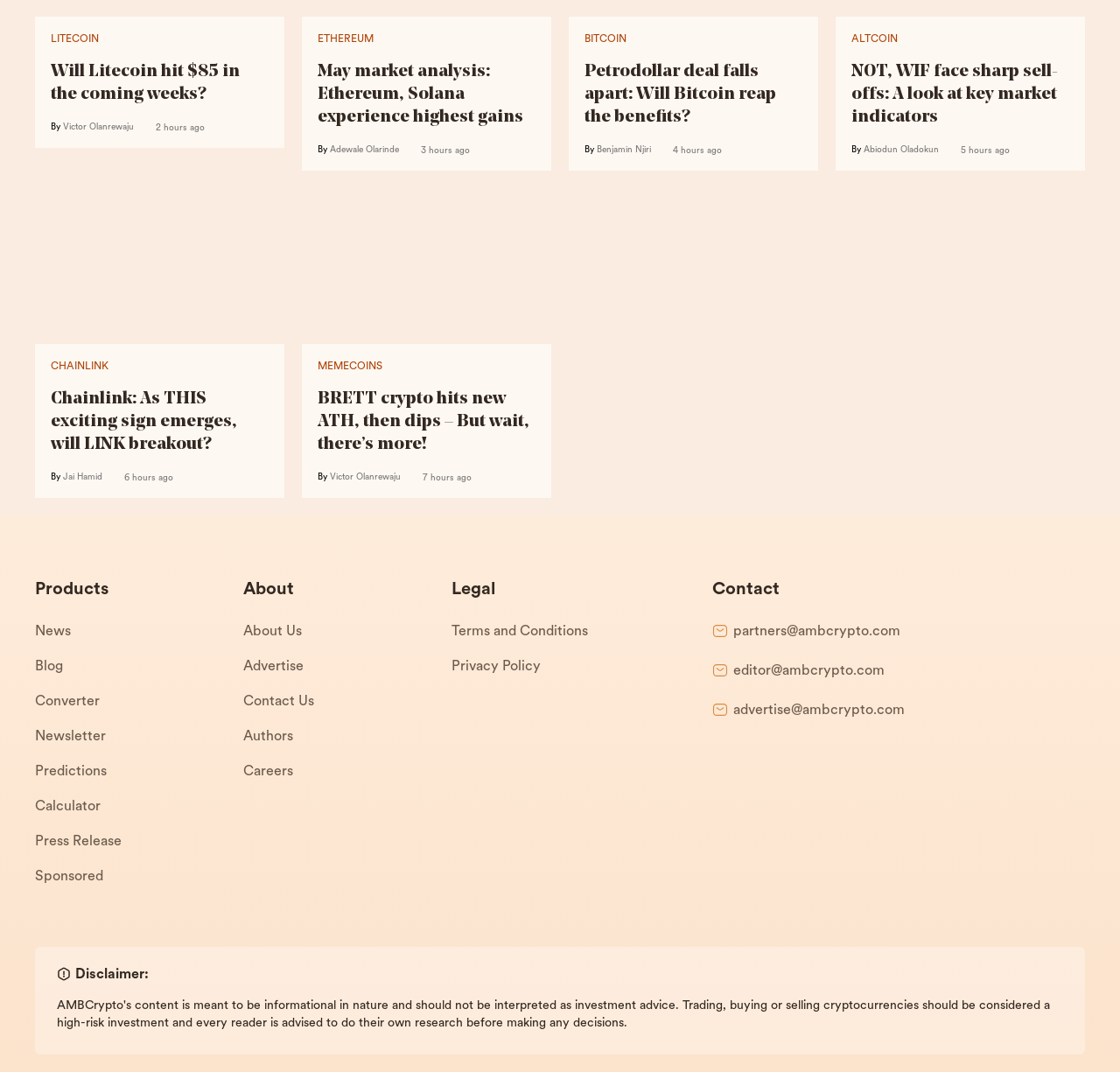What is the category of the link 'Converter'?
Please provide a comprehensive answer to the question based on the webpage screenshot.

The link 'Converter' is located under the category 'Products' in the webpage's navigation menu.